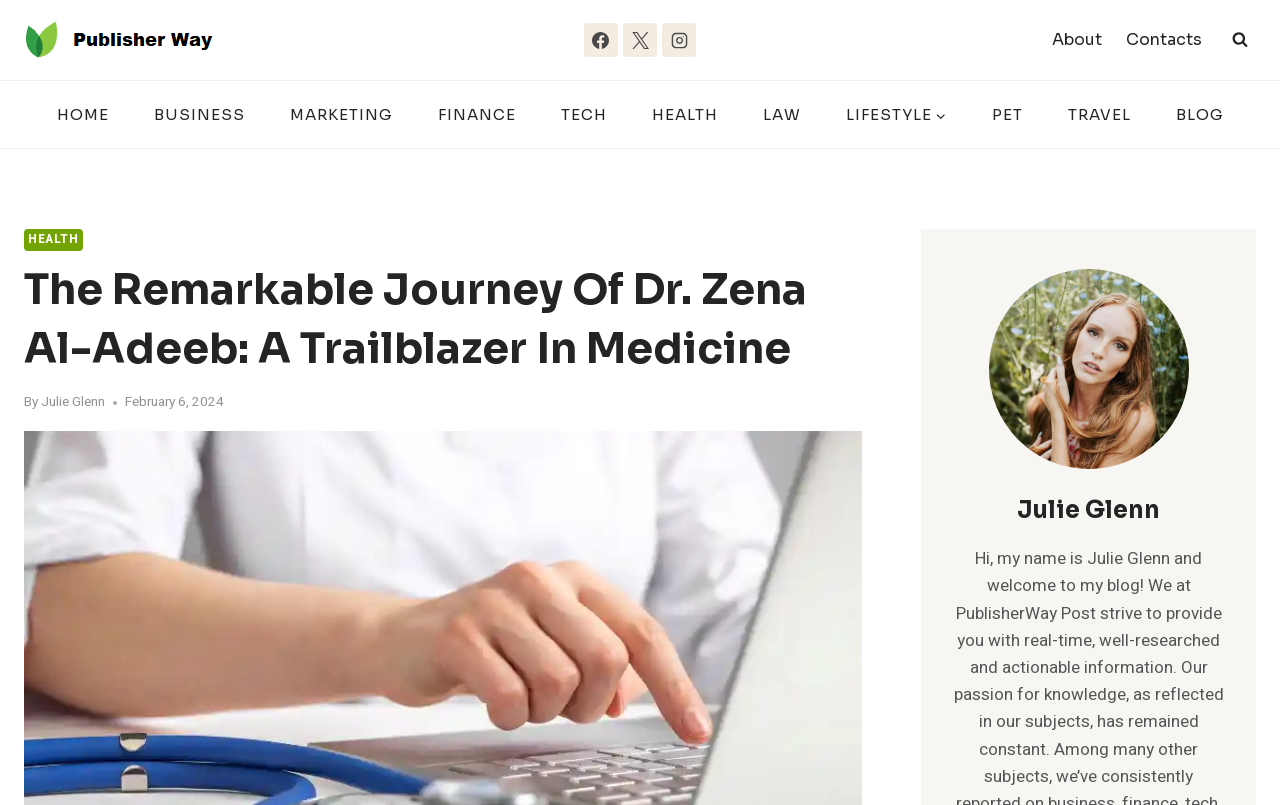Identify the coordinates of the bounding box for the element that must be clicked to accomplish the instruction: "Visit HEALTH section".

[0.491, 0.125, 0.578, 0.159]